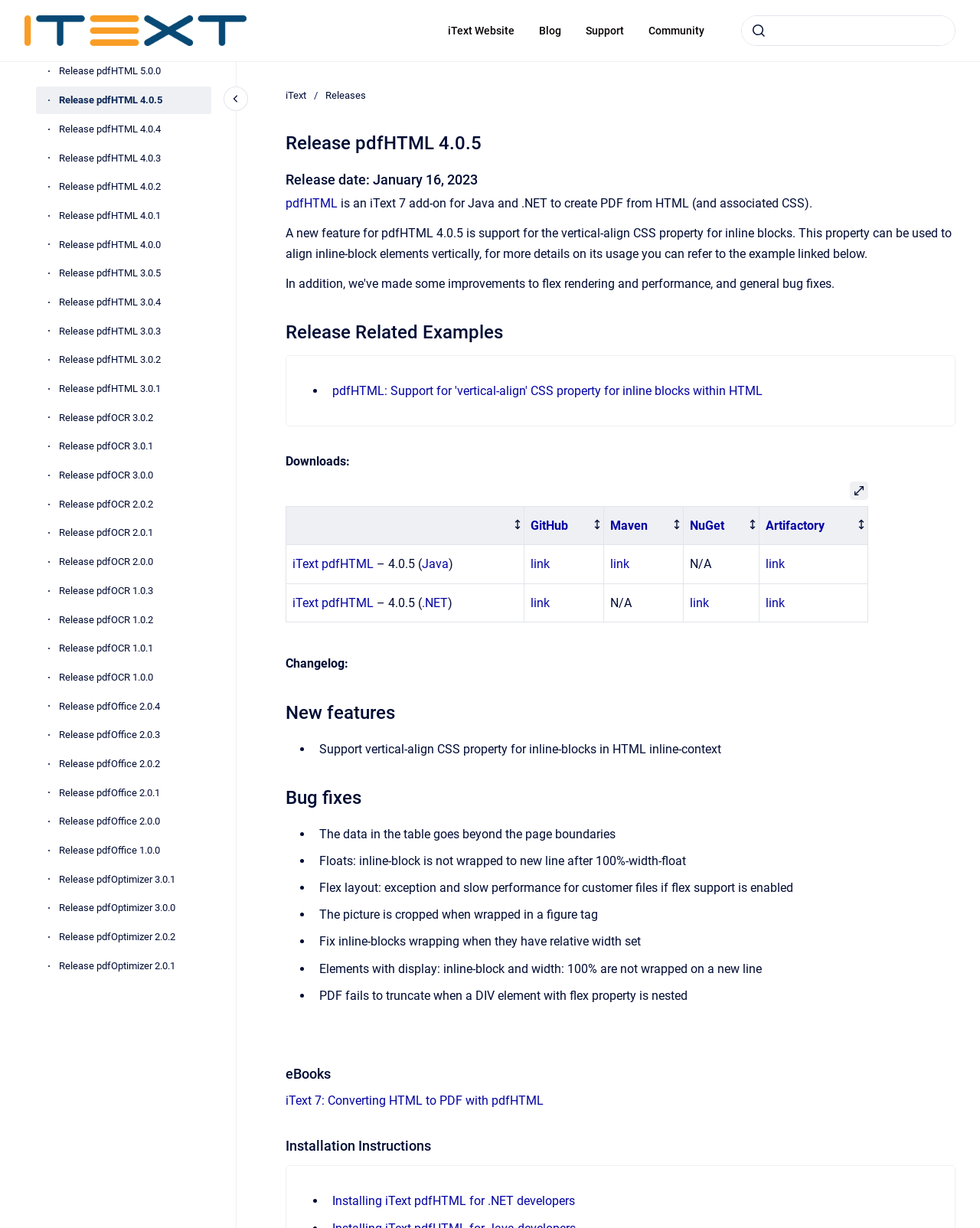Identify the bounding box coordinates for the element you need to click to achieve the following task: "Open". The coordinates must be four float values ranging from 0 to 1, formatted as [left, top, right, bottom].

[0.867, 0.392, 0.886, 0.407]